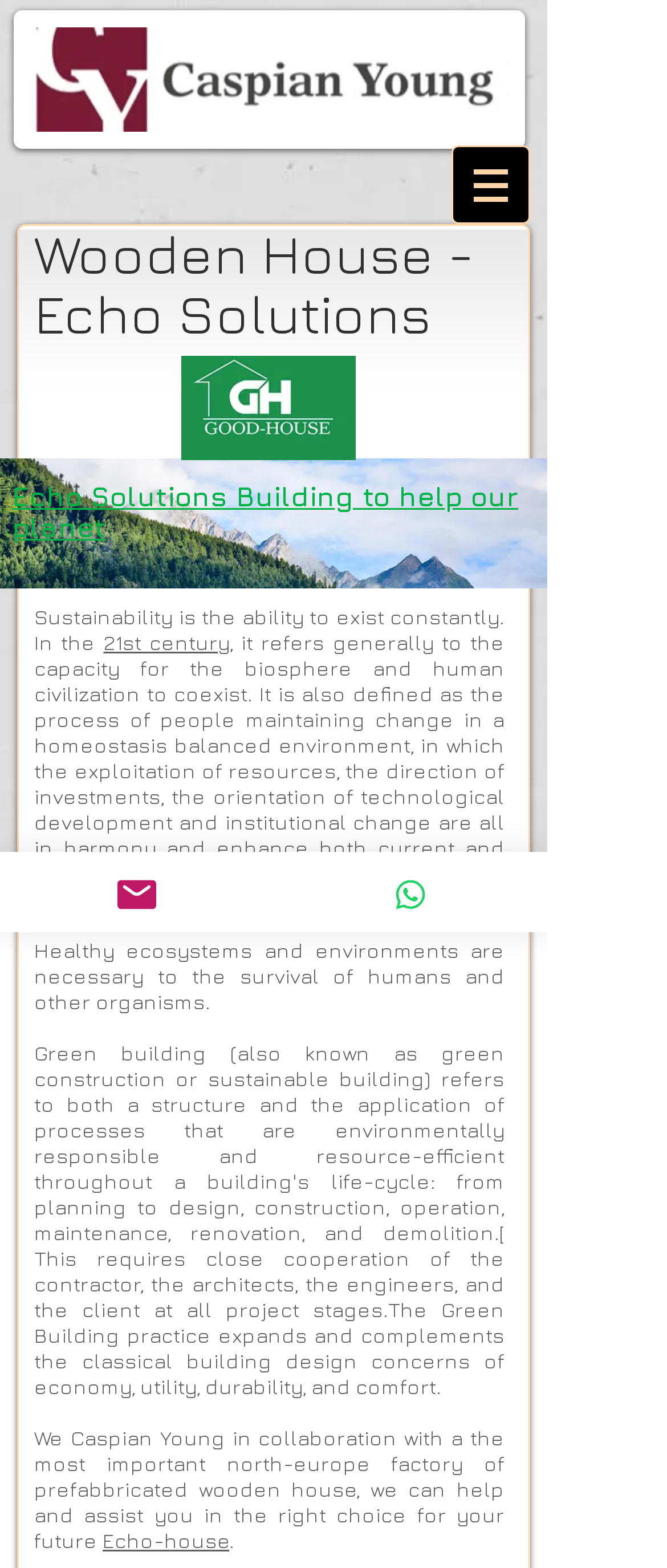What is the purpose of sustainability?
Please use the image to provide an in-depth answer to the question.

The text 'Sustainability is the ability to exist constantly... It is also defined as the process of people maintaining change in a balanced environment...' suggests that the purpose of sustainability is to coexist with the environment in a balanced way.